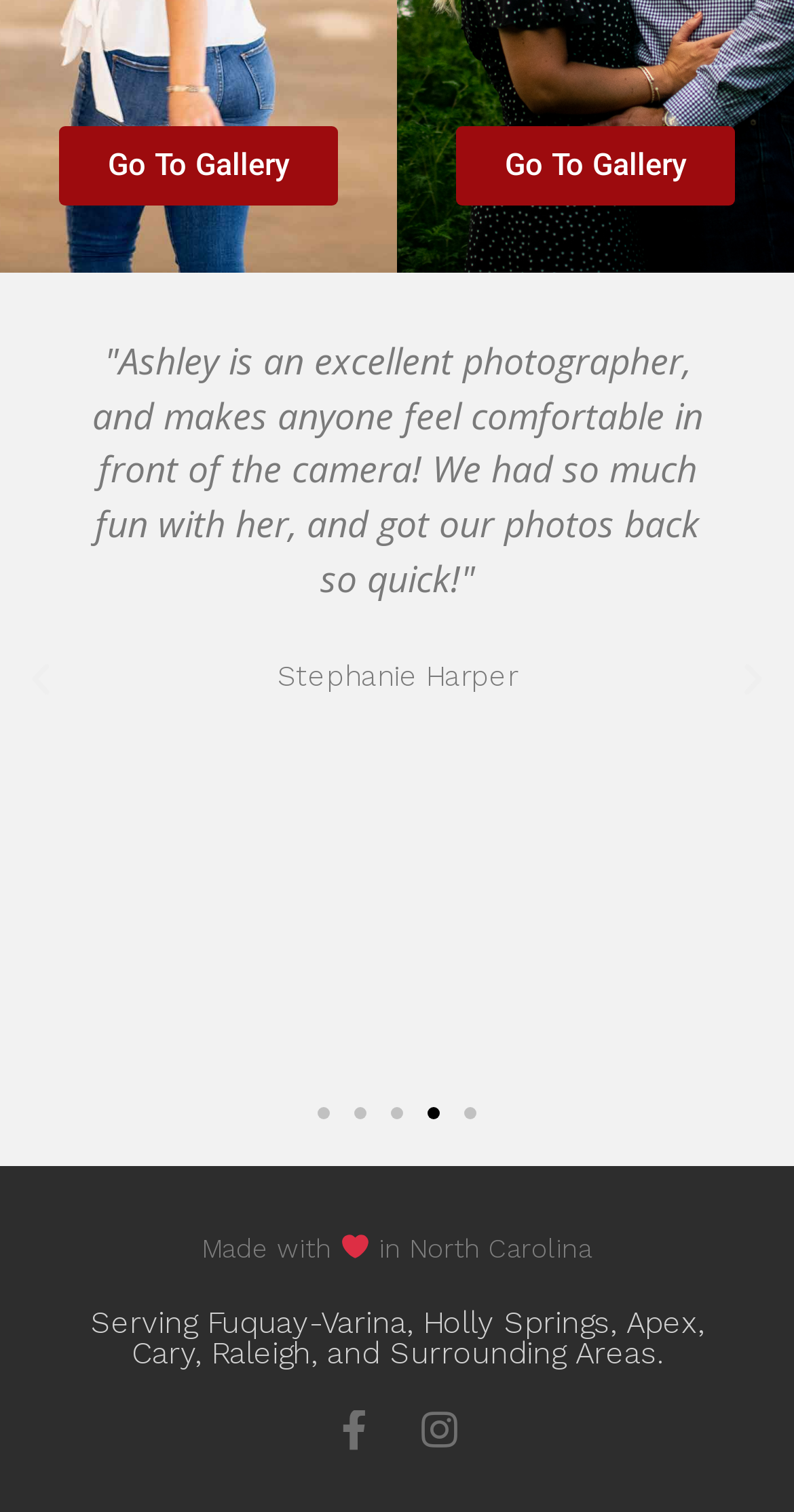What social media platforms is the photographer on?
Based on the content of the image, thoroughly explain and answer the question.

The webpage has links to Facebook and Instagram at the bottom, indicating that the photographer has a presence on these social media platforms.